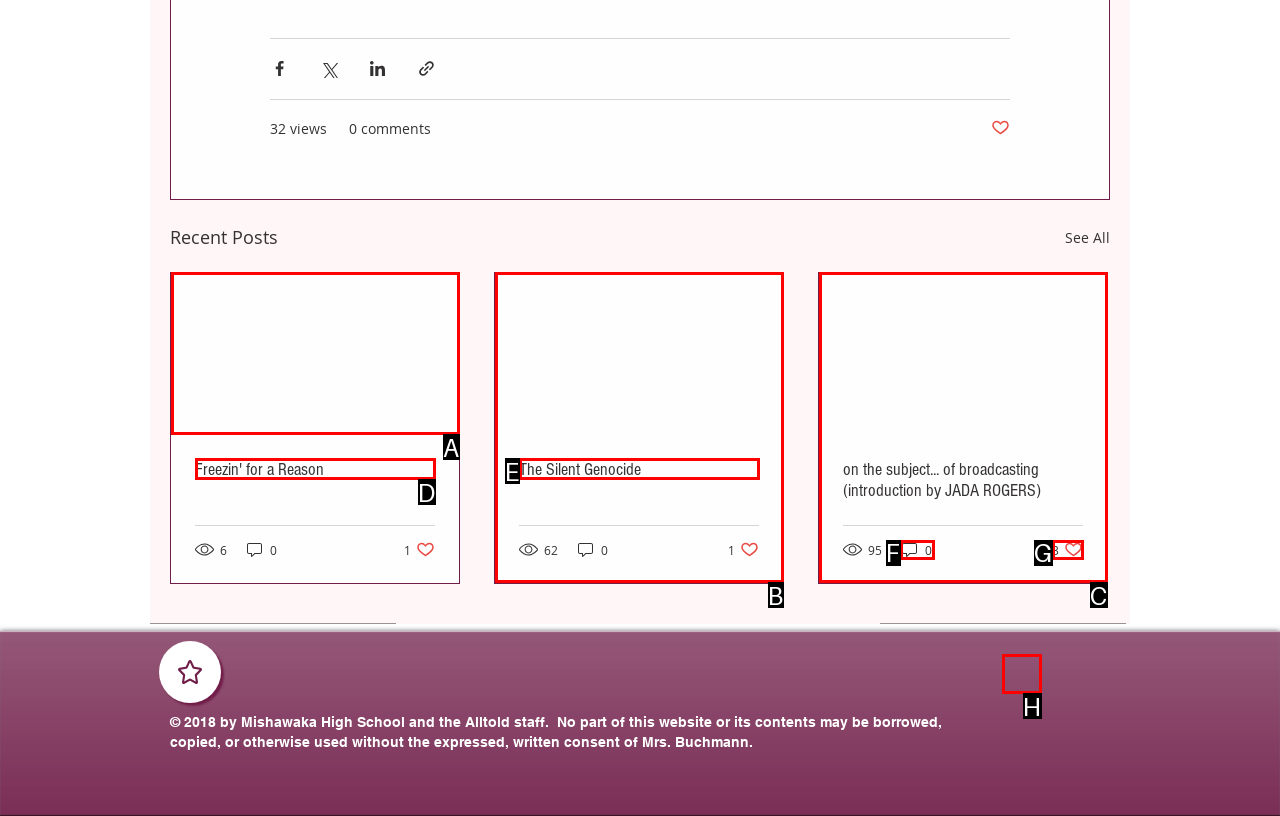Identify the UI element that best fits the description: parent_node: Freezin' for a Reason
Respond with the letter representing the correct option.

A